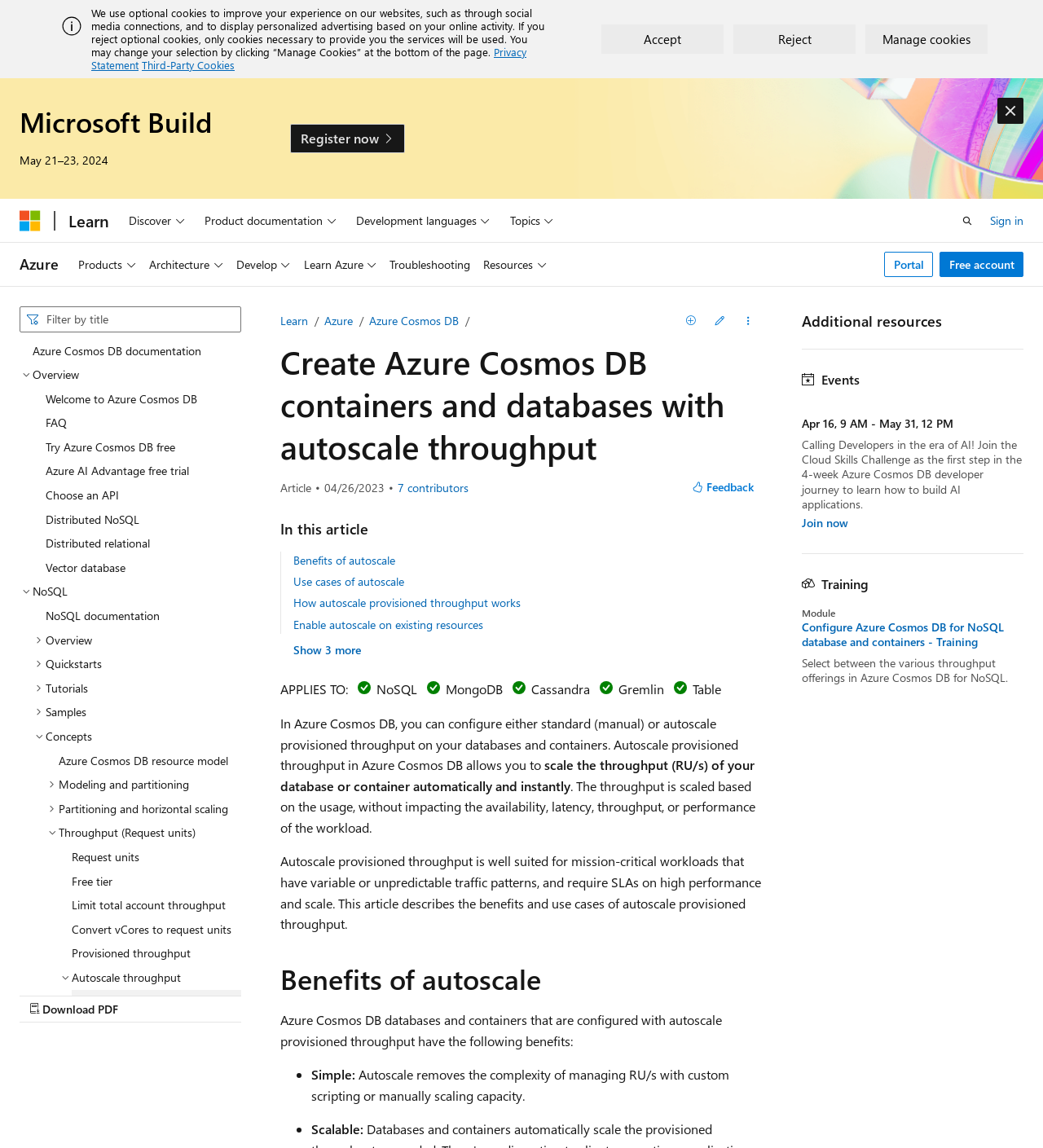Use the details in the image to answer the question thoroughly: 
What is the purpose of the 'Download PDF' button?

The purpose of the 'Download PDF' button can be inferred from the webpage as it is a button element with the text 'Download PDF', indicating that it allows the user to download the article in PDF format.